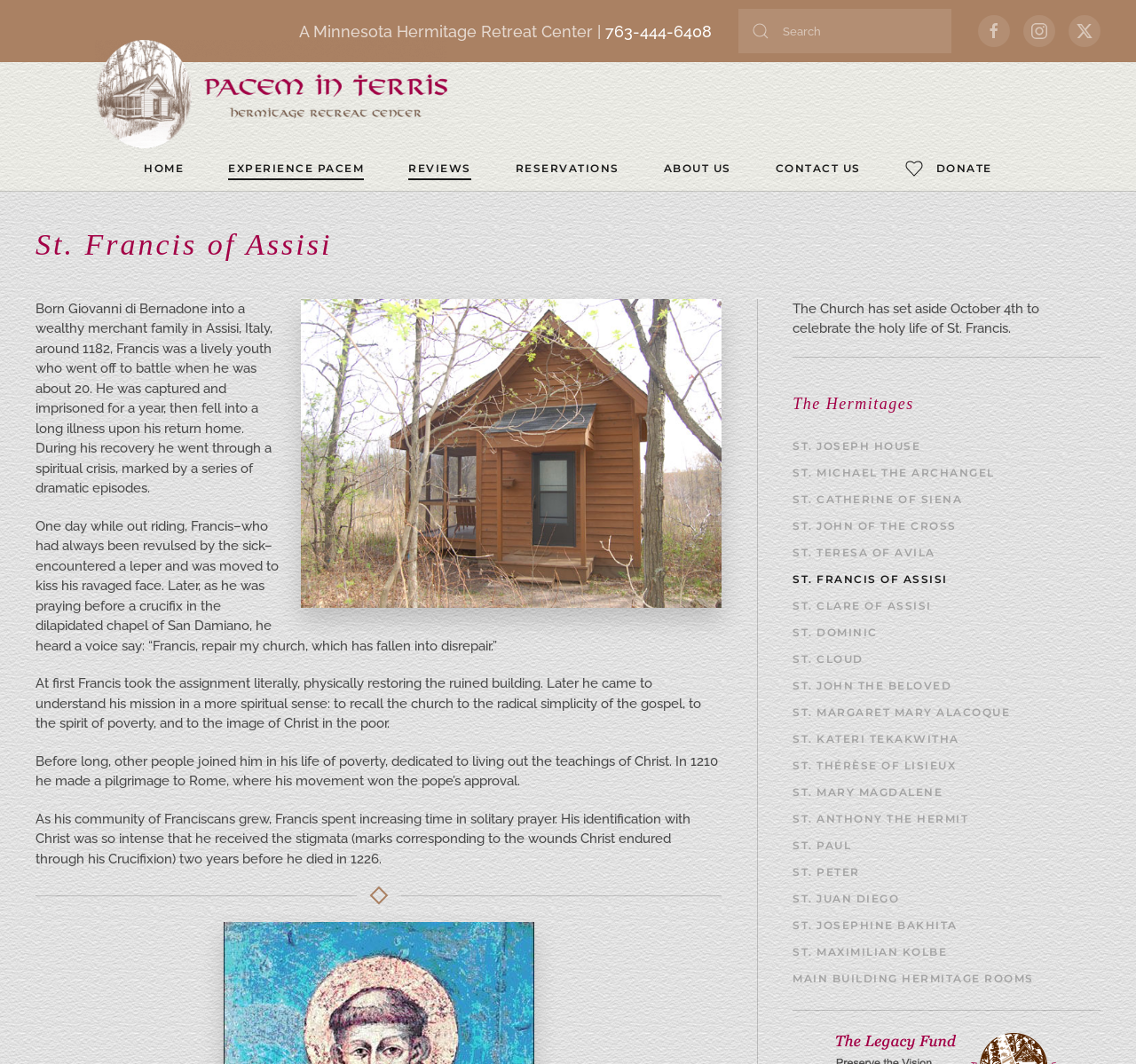Provide a thorough description of this webpage.

The webpage is about St. Francis of Assisi, a Minnesota Hermitage Retreat Center. At the top, there is a link to skip to the main content, followed by a static text describing the retreat center. A phone number is provided as a link. On the right side, there is a search bar with a magnifying glass icon.

Below the search bar, there are three social media links with icons. On the left side, there is a link to go back to the home page, accompanied by an image of Pacem in Terris. The main navigation menu is located below, with links to HOME, EXPERIENCE PACEM, REVIEWS, RESERVATIONS, ABOUT US, CONTACT US, and DONATE. The DONATE button has a popup menu and is accompanied by an image.

The main content of the webpage is a biography of St. Francis of Assisi, divided into four paragraphs. The text describes his early life, spiritual crisis, and mission to repair the church. There are also images on the page, but they do not have descriptive text.

Below the biography, there is a separator line, followed by a section about the Hermitages. This section has a heading and a list of 19 links to different hermitages, including ST. JOSEPH HOUSE, ST. MICHAEL THE ARCHANGEL, and ST. FRANCIS OF ASSISI. The links are arranged vertically, with a separator line at the bottom of the section.